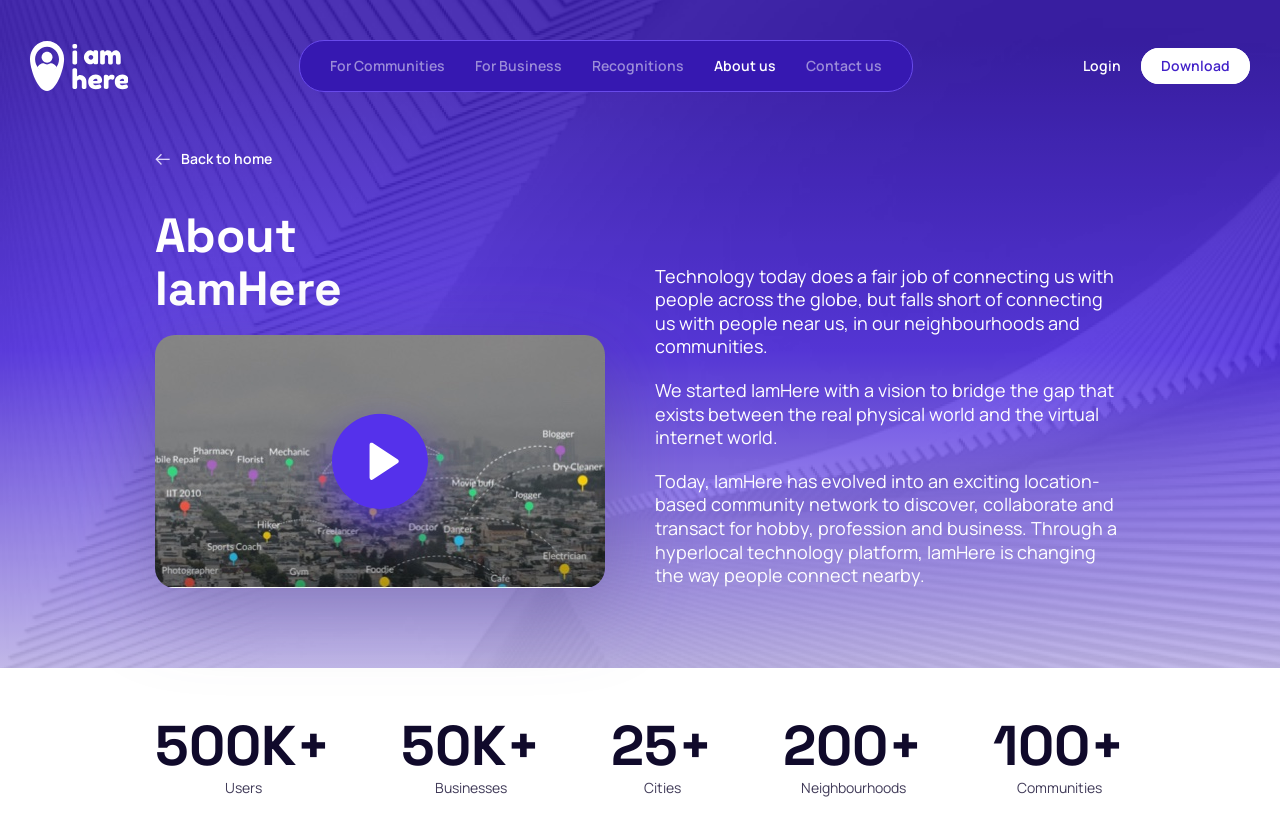Locate the bounding box coordinates of the area to click to fulfill this instruction: "Click on the 'Back to home' link". The bounding box should be presented as four float numbers between 0 and 1, in the order [left, top, right, bottom].

[0.121, 0.184, 0.212, 0.206]